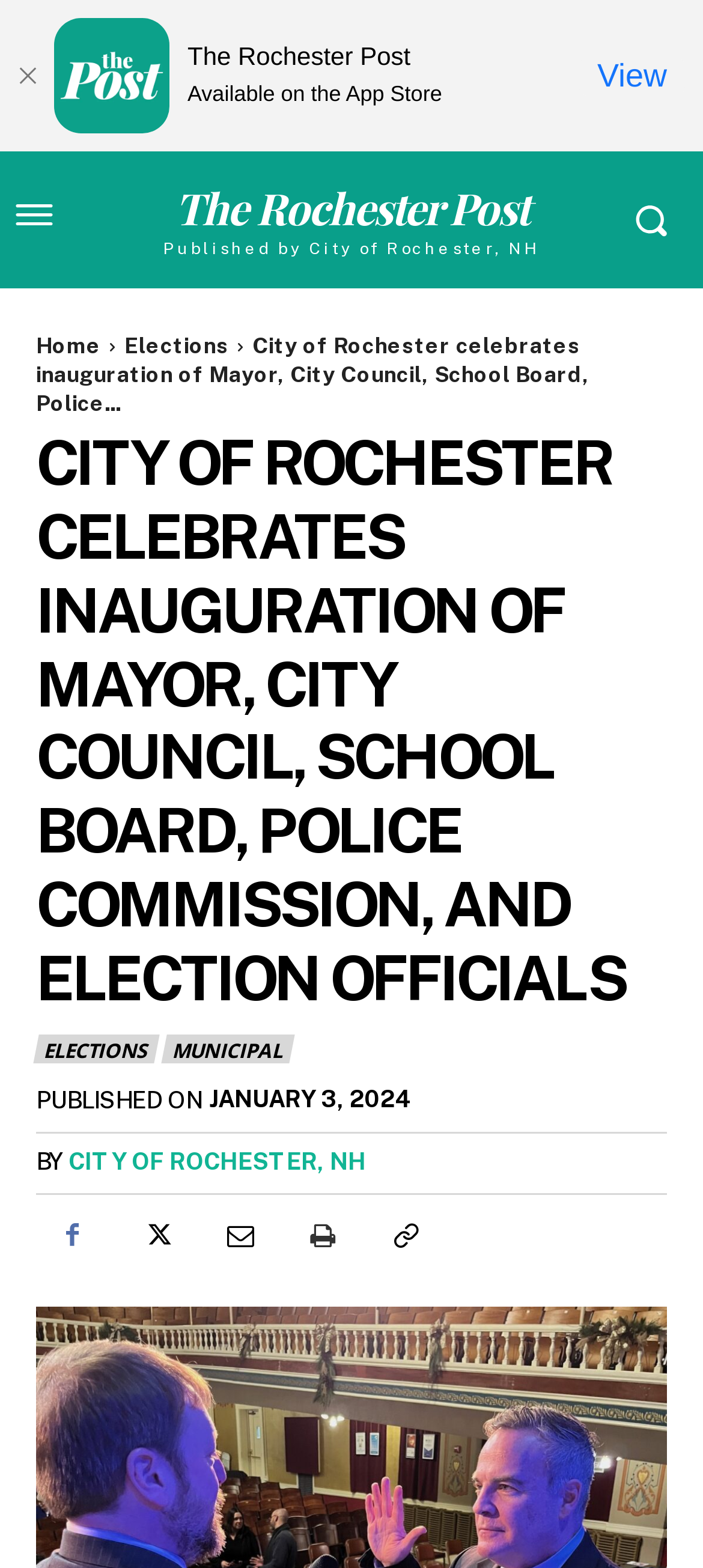Can you give a comprehensive explanation to the question given the content of the image?
How many links are in the top navigation menu?

I counted the links in the top navigation menu, which are 'Home', 'Elections', 'MUNICIPAL', 'ELECTIONS', and found that there are 5 links in total.